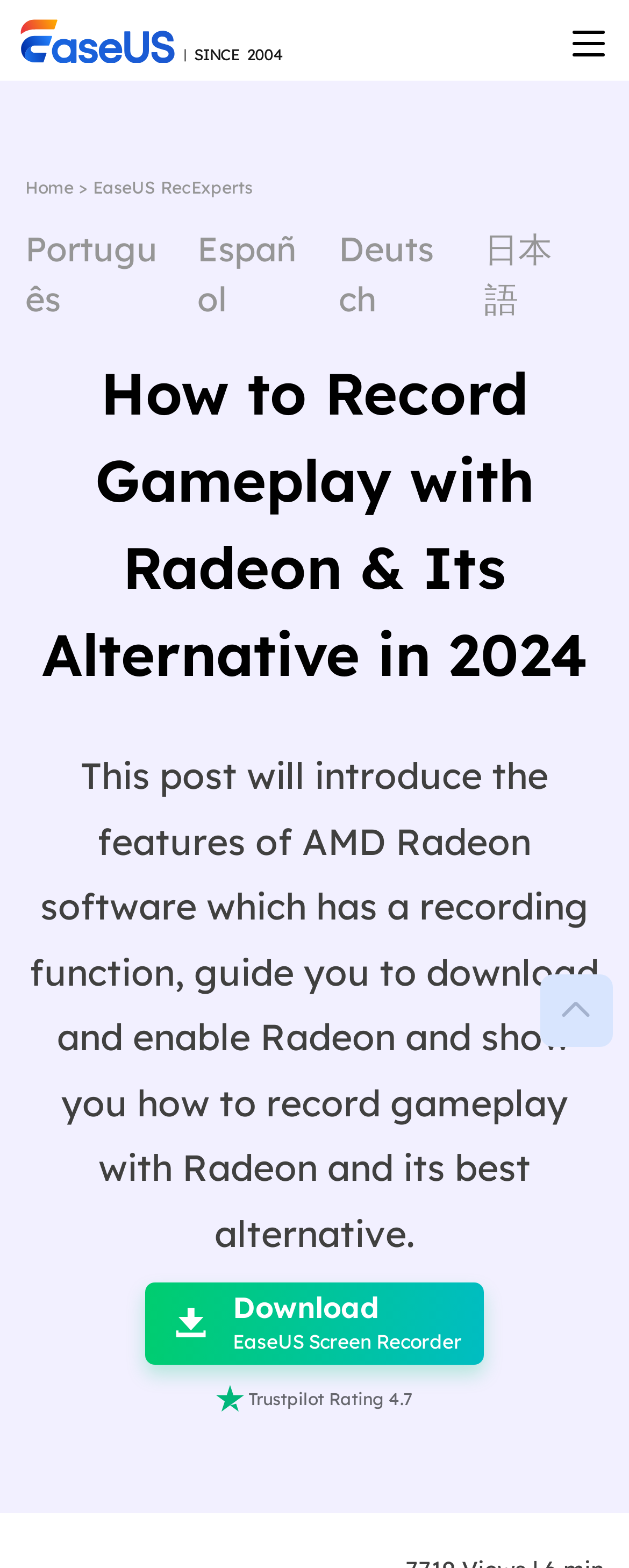Please provide a detailed answer to the question below by examining the image:
What is the rating of EaseUS Screen Recorder on Trustpilot?

I found the rating by looking at the text 'Trustpilot Rating 4.7' which is located below the download button of EaseUS Screen Recorder.